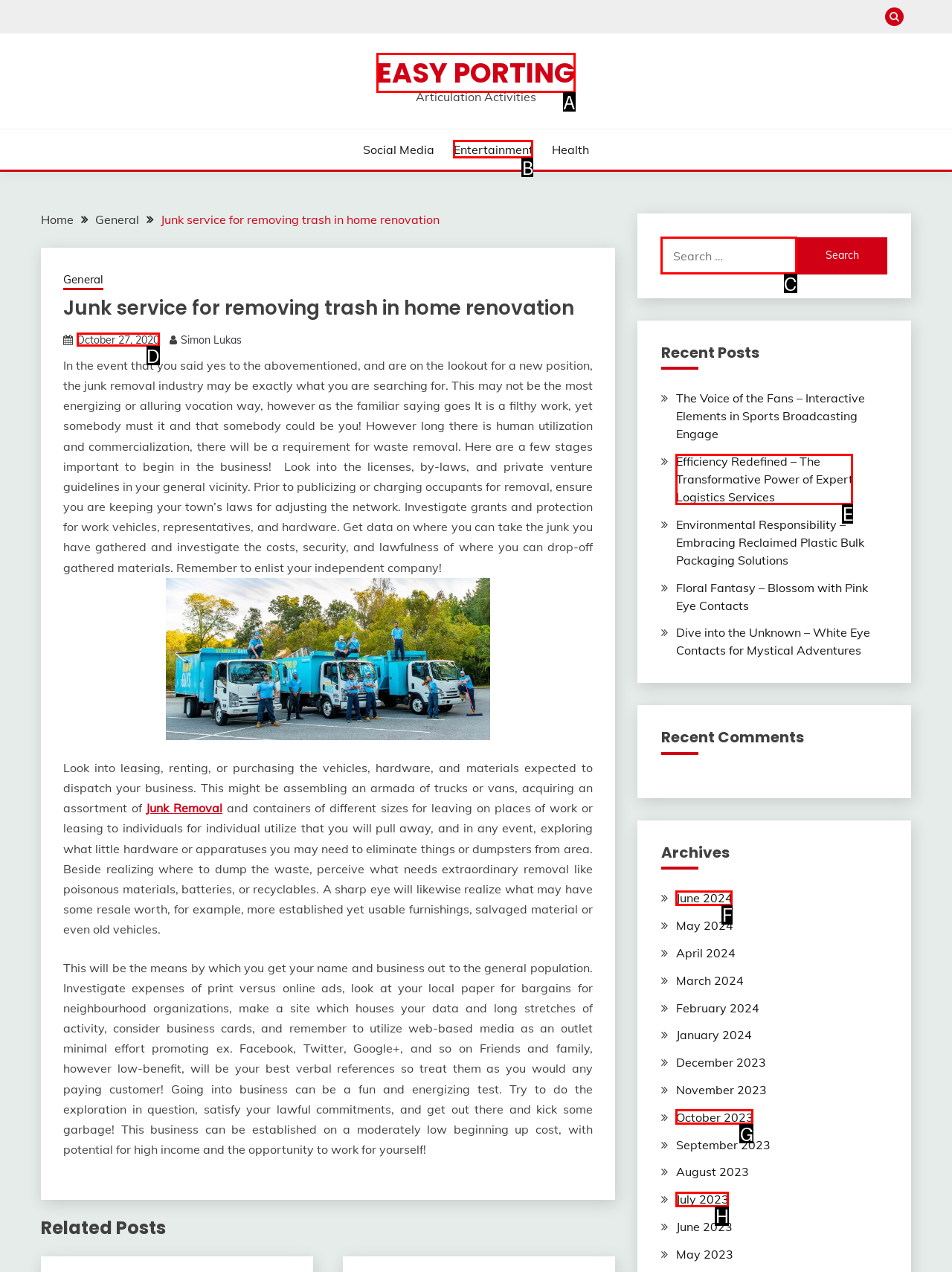Identify which HTML element should be clicked to fulfill this instruction: Click on the 'EASY PORTING' link Reply with the correct option's letter.

A